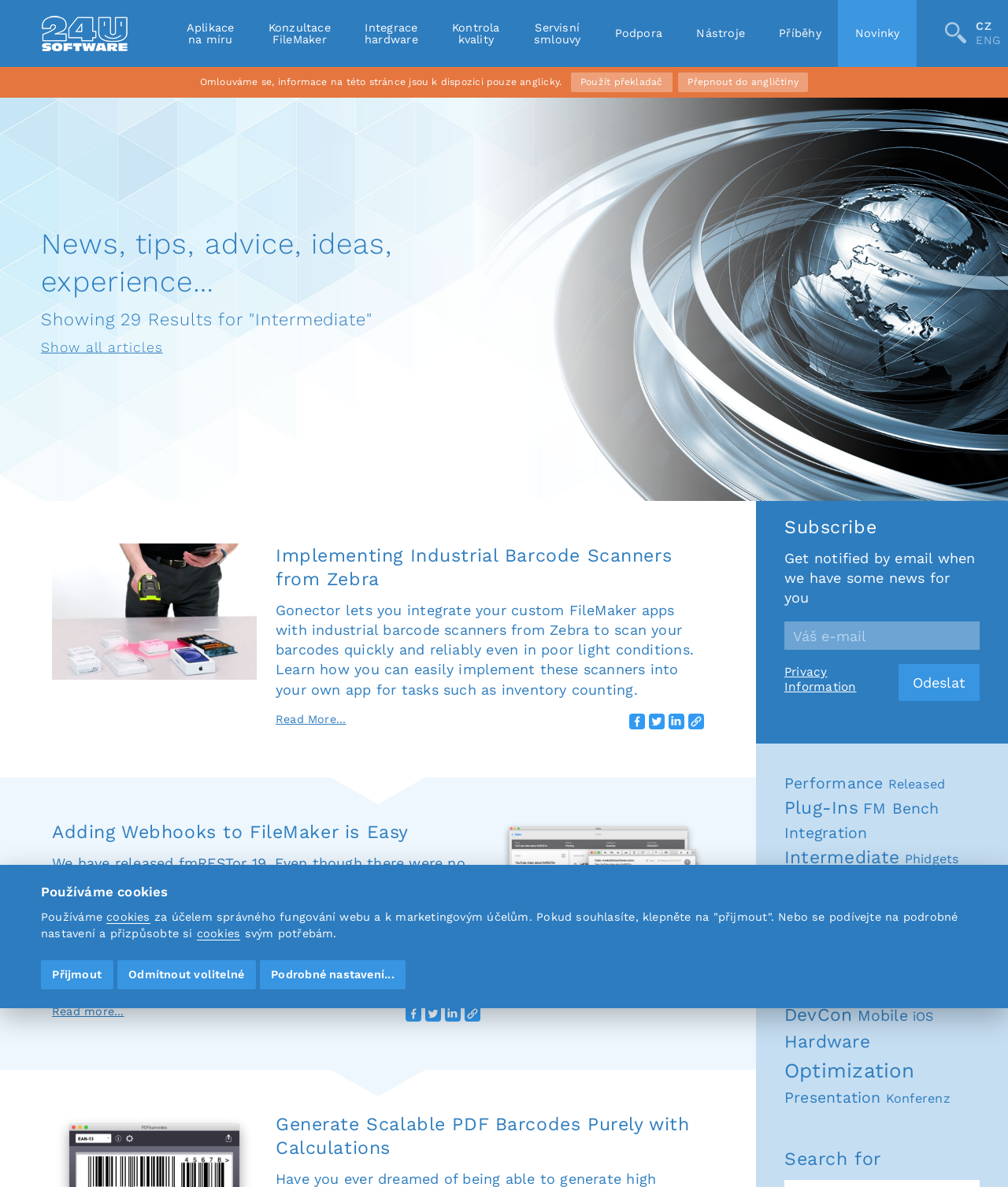Please answer the following question using a single word or phrase: 
What is the purpose of the textbox at the bottom of the webpage?

Subscribe to newsletter